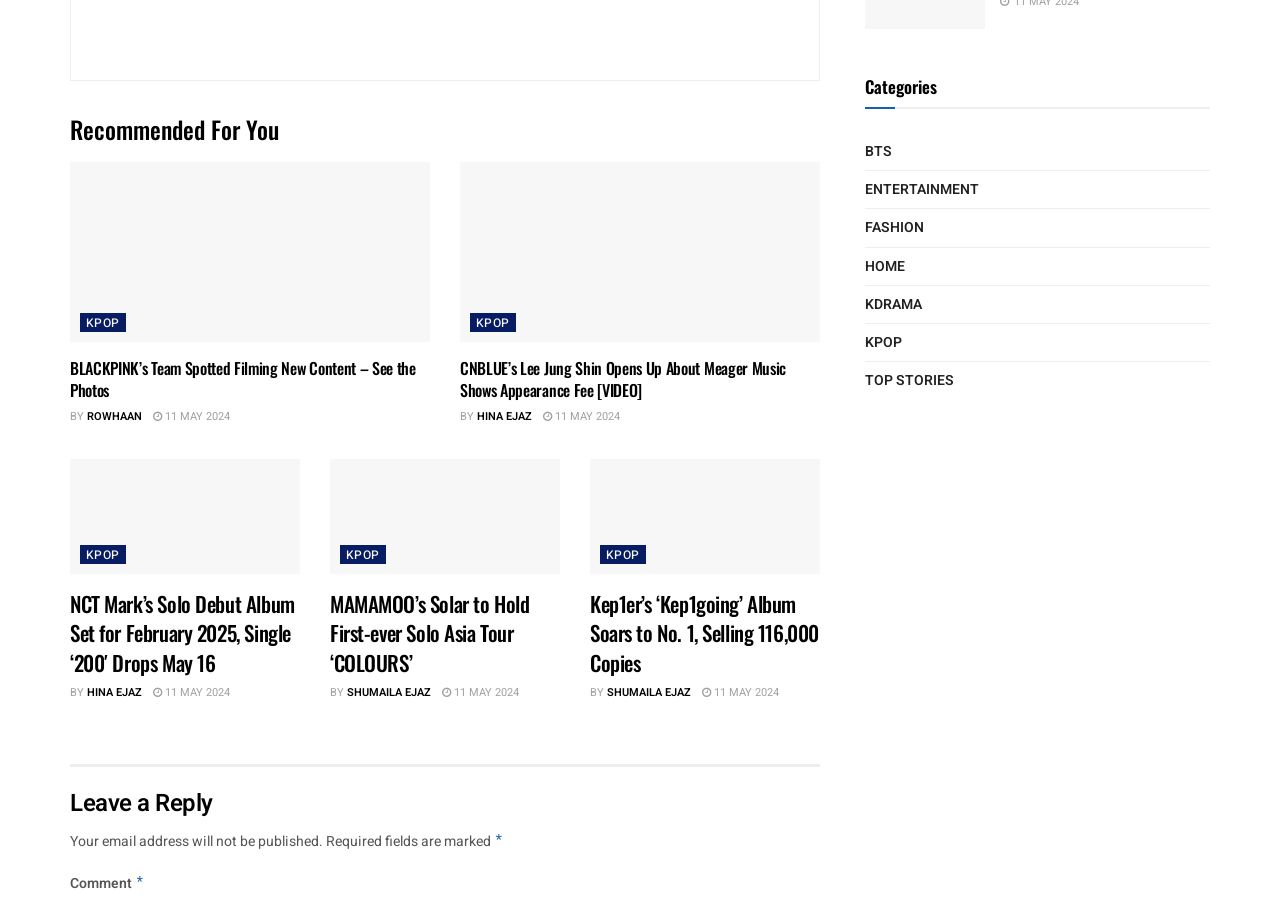Answer the question with a single word or phrase: 
How many categories are listed on this webpage?

8